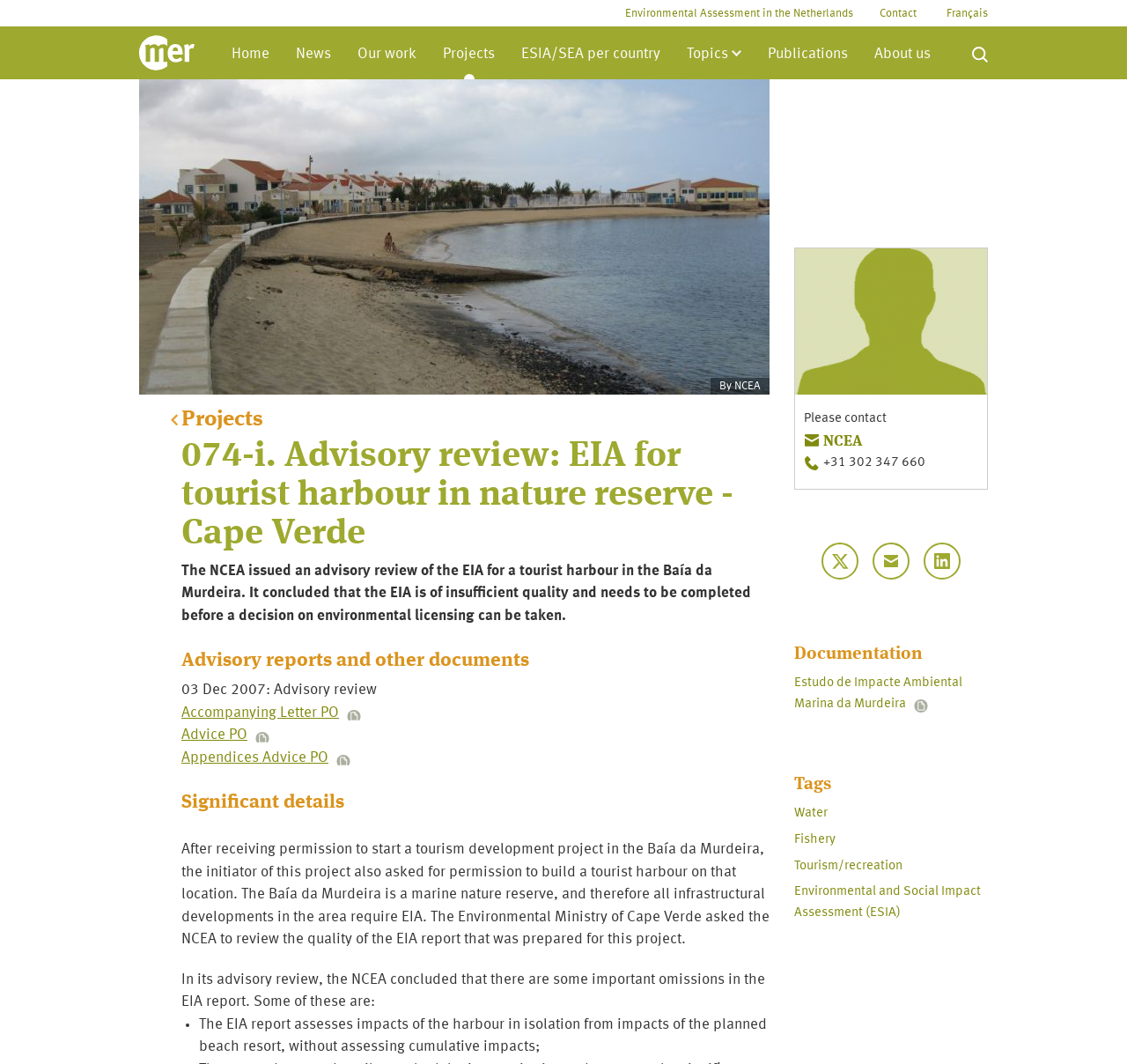Identify the bounding box coordinates of the region that should be clicked to execute the following instruction: "Download the 'Accompanying Letter PO' document".

[0.161, 0.663, 0.32, 0.677]